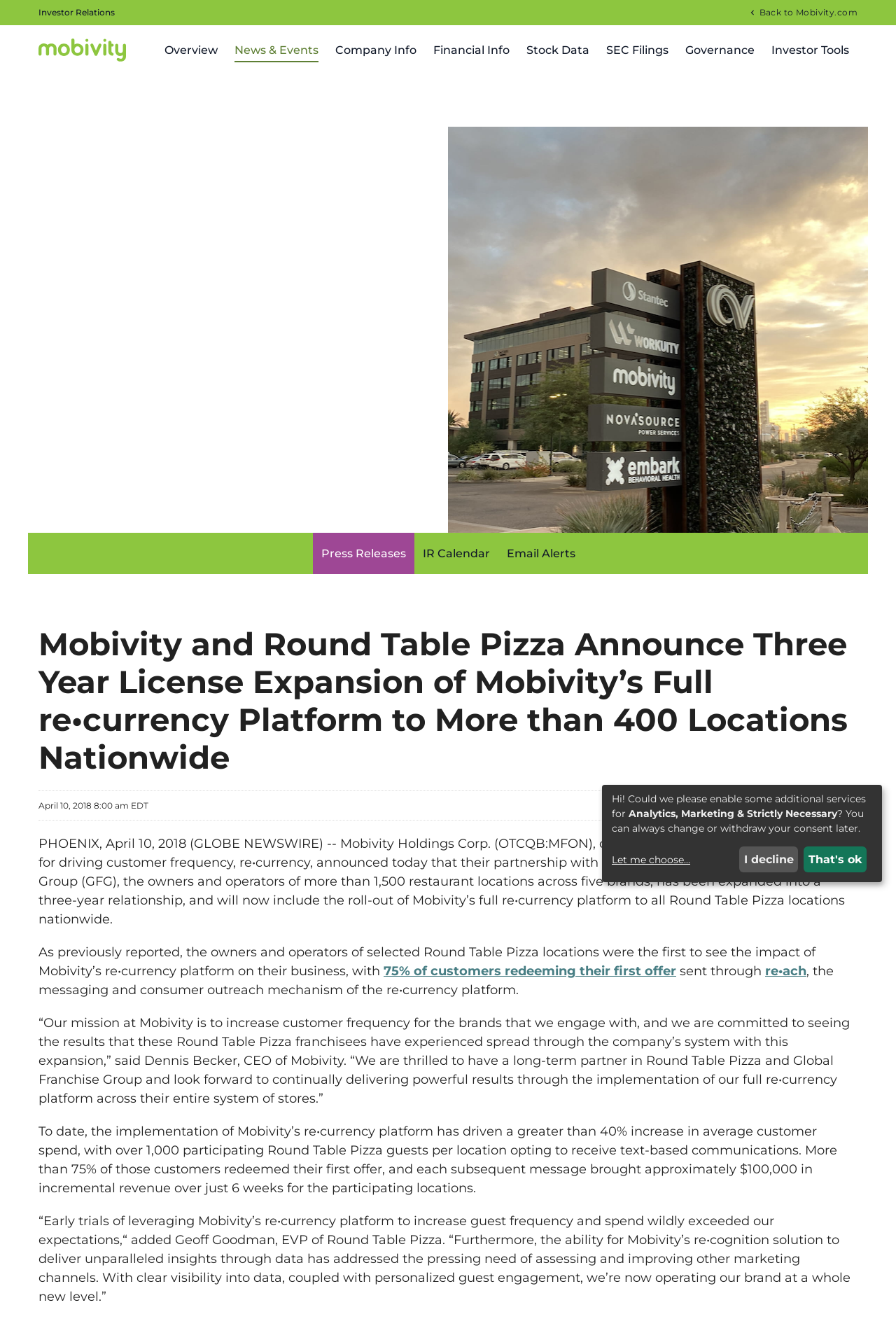What is the increase in average customer spend?
Look at the screenshot and respond with a single word or phrase.

Greater than 40%